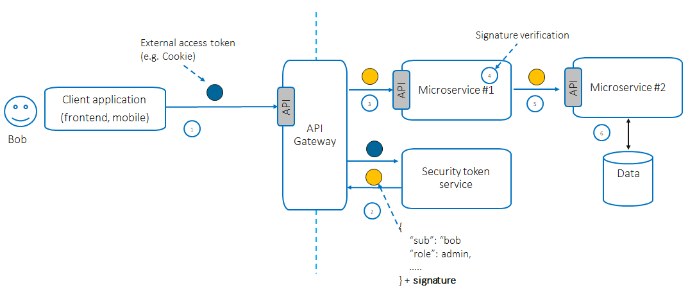Provide a single word or phrase answer to the question: 
What is stored in the data storage unit?

Data from Microservice #2